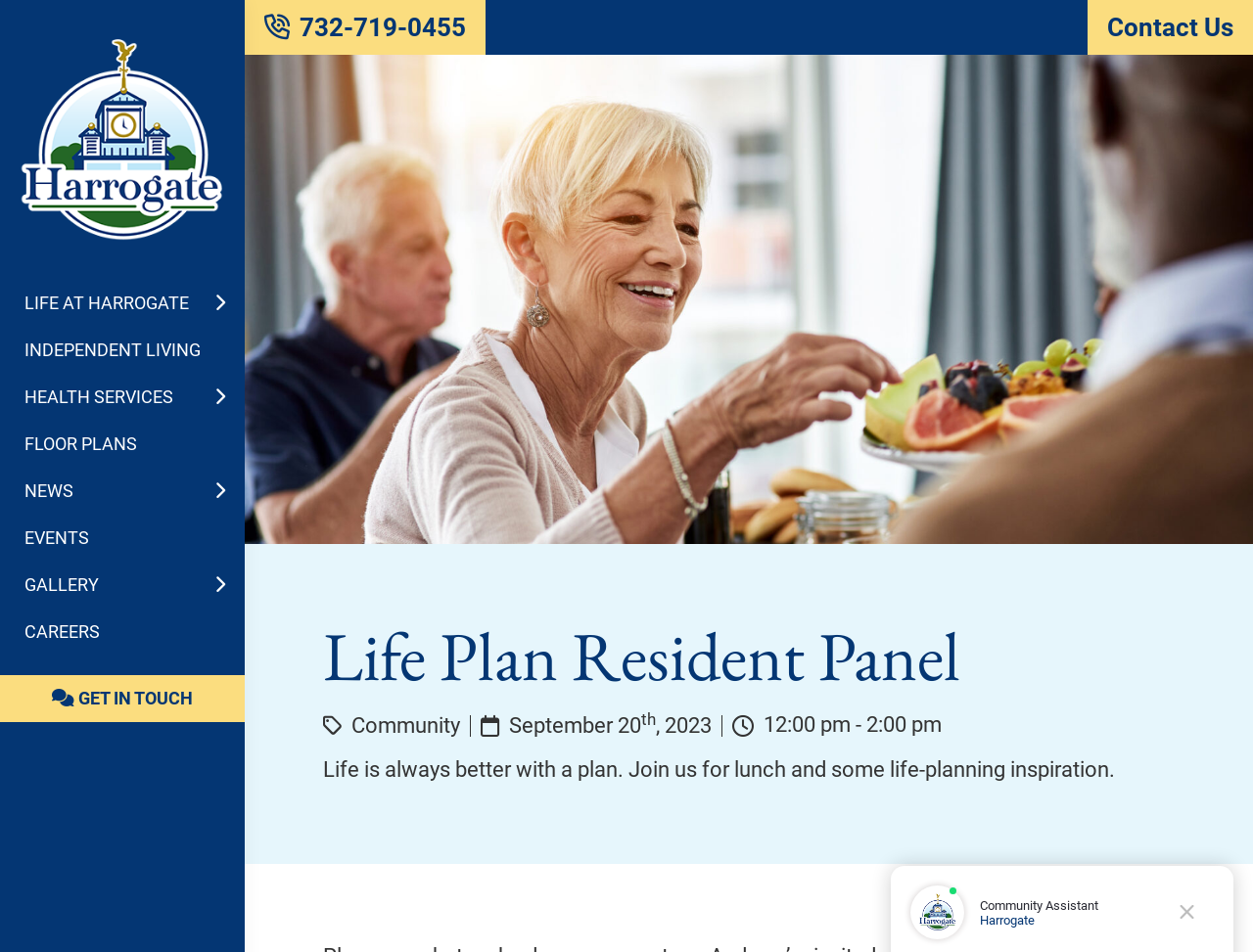Locate the bounding box coordinates of the clickable part needed for the task: "Close the chat".

[0.926, 0.93, 0.969, 0.987]